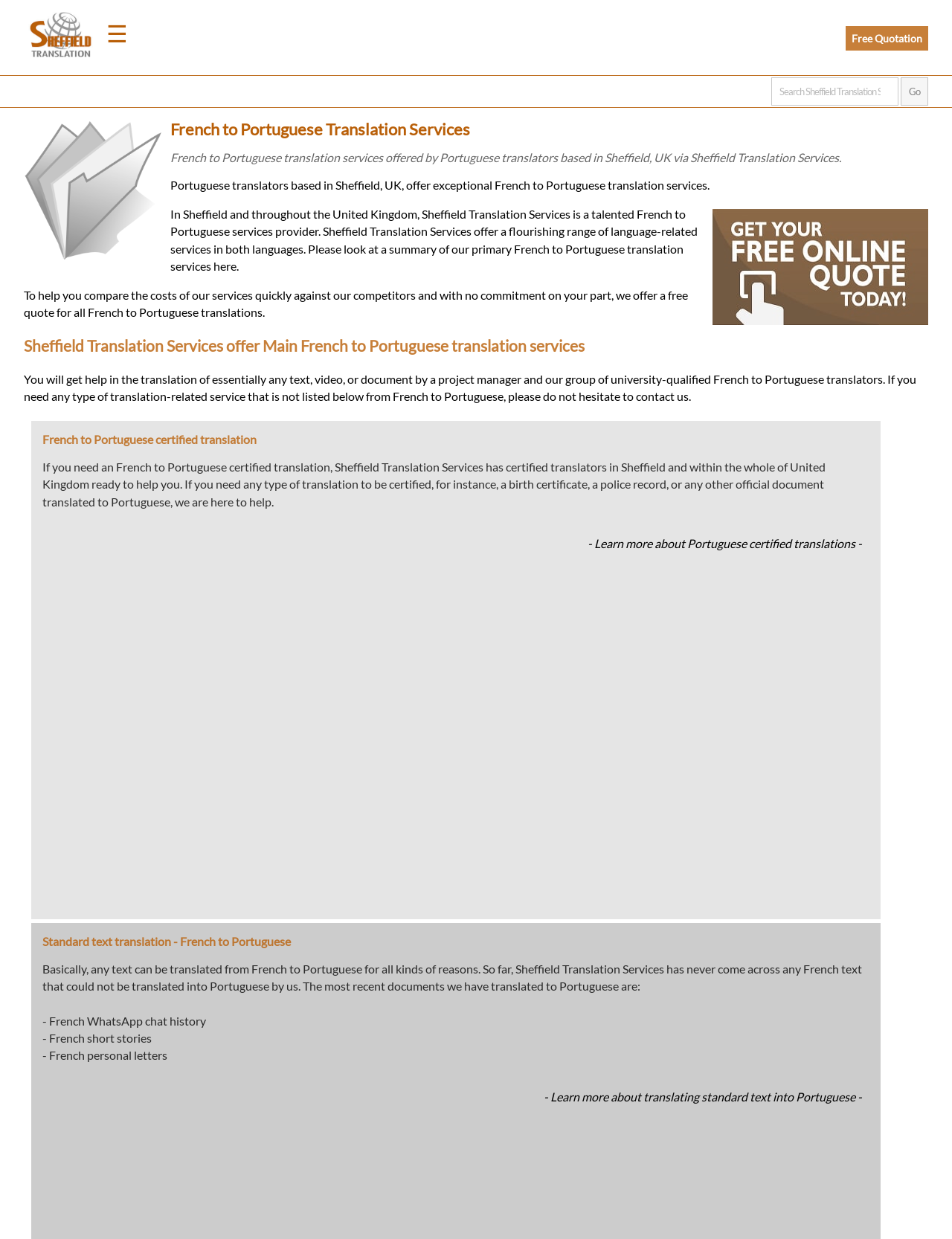Identify the bounding box coordinates of the part that should be clicked to carry out this instruction: "Go to the contact page".

[0.034, 0.332, 0.146, 0.373]